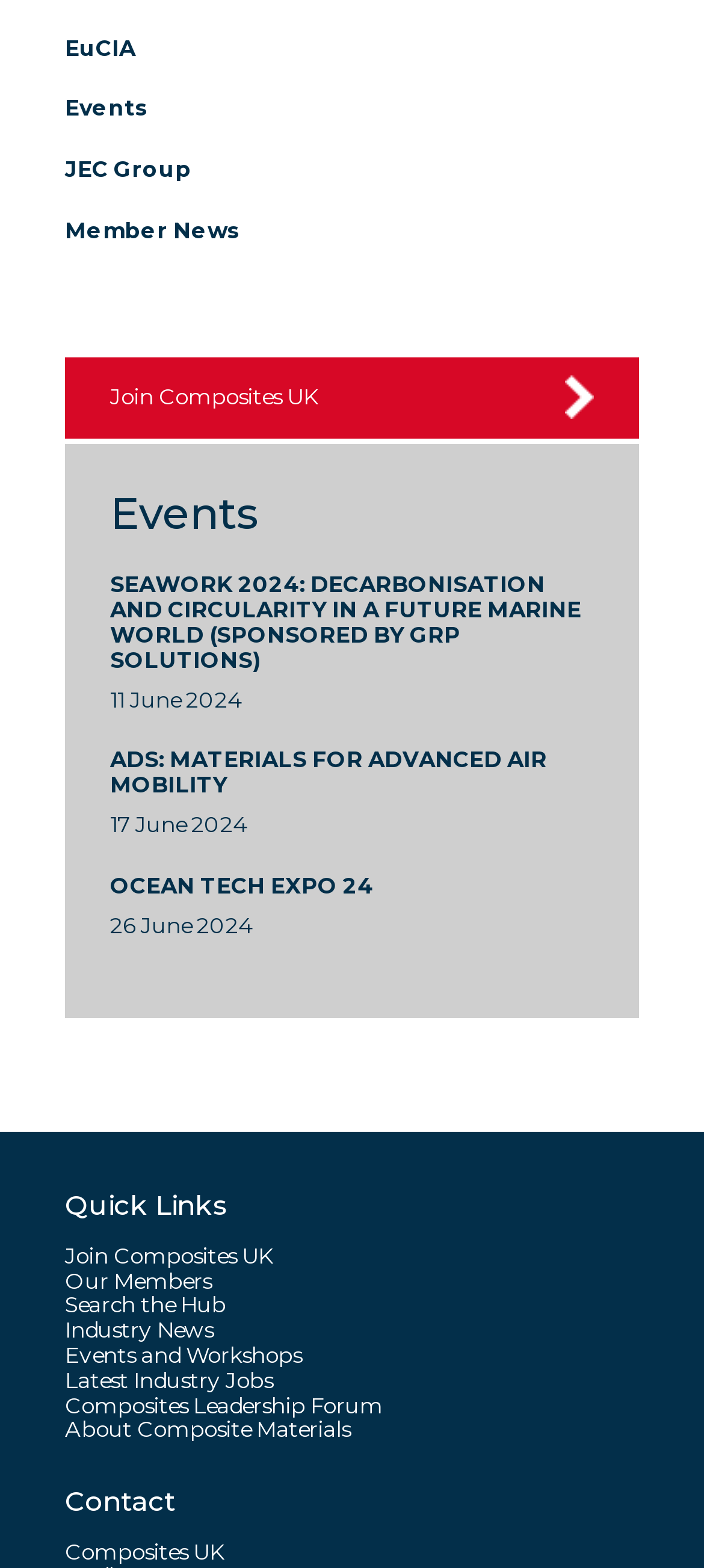Locate the bounding box coordinates of the clickable part needed for the task: "Search the Hub".

[0.092, 0.825, 0.908, 0.841]